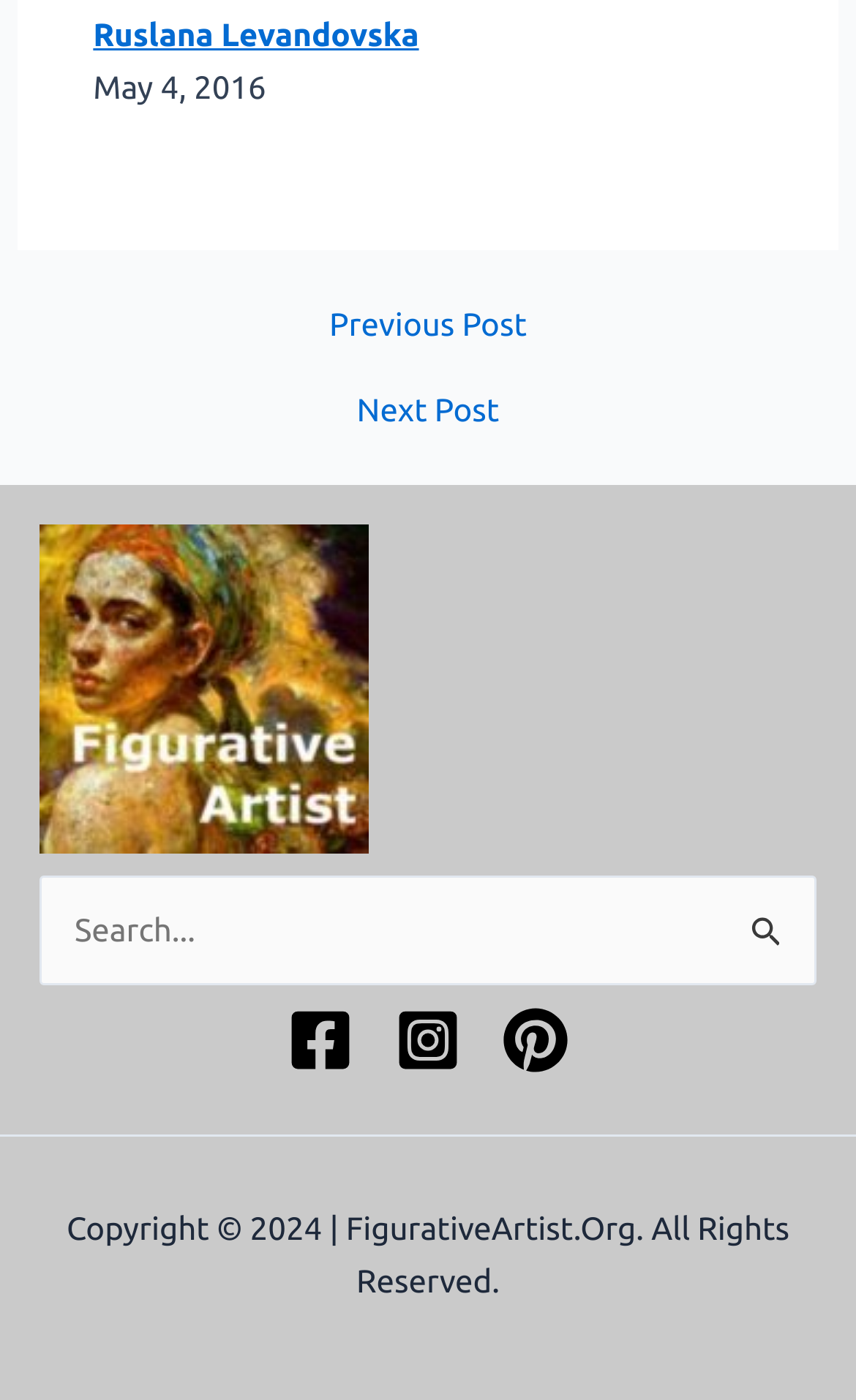Determine the bounding box coordinates for the area you should click to complete the following instruction: "Click the search button".

None